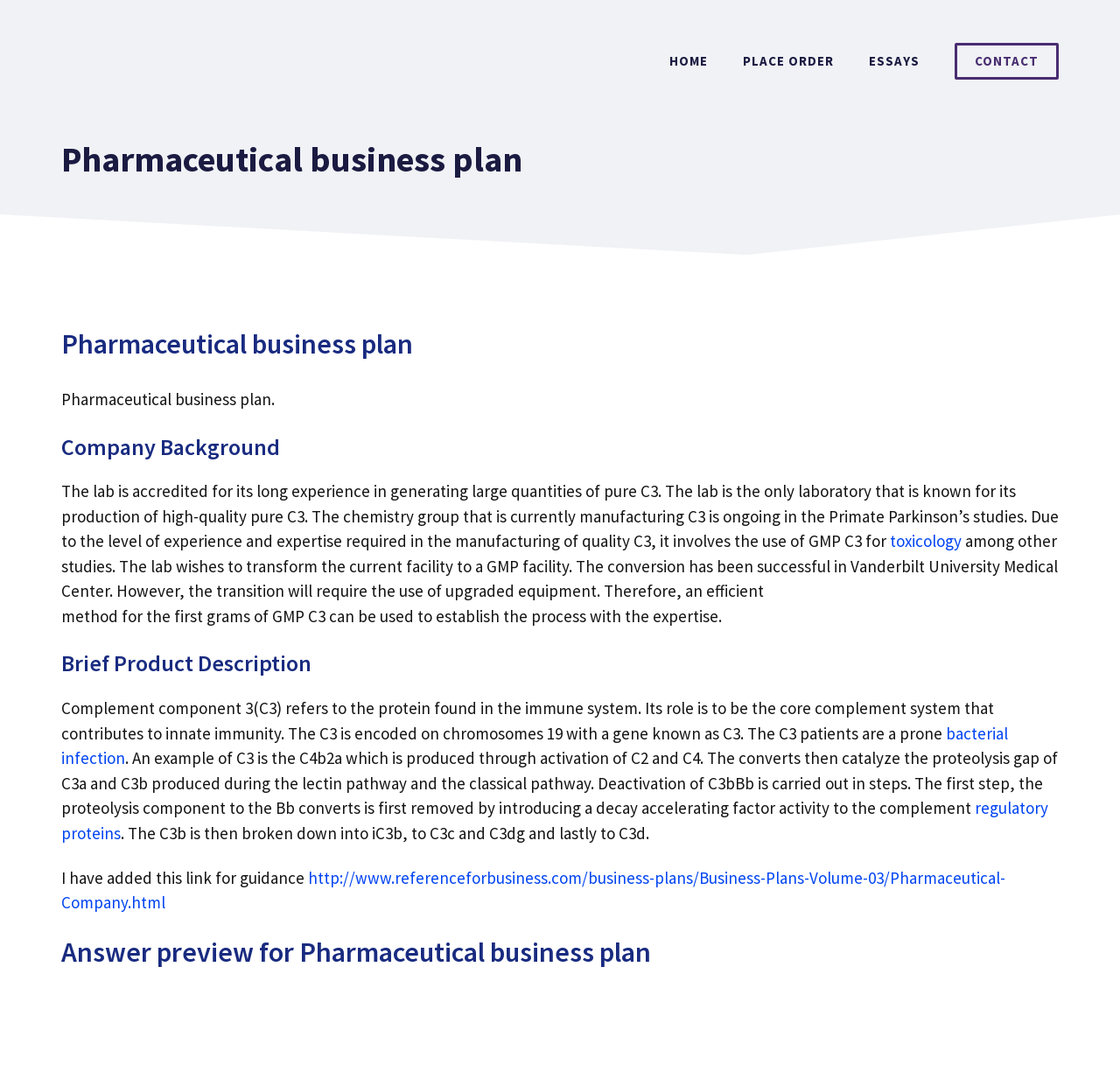Elaborate on the webpage's design and content in a detailed caption.

The webpage is about a pharmaceutical business plan, specifically focusing on a lab that produces high-quality pure C3. At the top of the page, there is a banner with a link to the site "exacthomework" and an image of the same name. Below the banner, there is a navigation menu with four links: "HOME", "PLACE ORDER", "ESSAYS", and "CONTACT".

The main content of the page is divided into sections, each with a heading. The first section is titled "Pharmaceutical business plan" and has a brief introduction to the lab's experience in producing pure C3. The second section is titled "Company Background" and provides more information about the lab's accreditation, its production of high-quality pure C3, and its involvement in Primate Parkinson's studies.

The third section is titled "Brief Product Description" and explains the role of Complement component 3 (C3) in the immune system. It also provides information about the gene that encodes C3 and its relation to bacterial infections. There are links to related terms, such as "toxicology", "bacterial infection", and "regulatory proteins", scattered throughout the text.

At the bottom of the page, there is a section titled "Answer preview for Pharmaceutical business plan" and a link to an external resource, "http://www.referenceforbusiness.com/business-plans/Business-Plans-Volume-03/Pharmaceutical-Company.html", which provides guidance on pharmaceutical business plans.